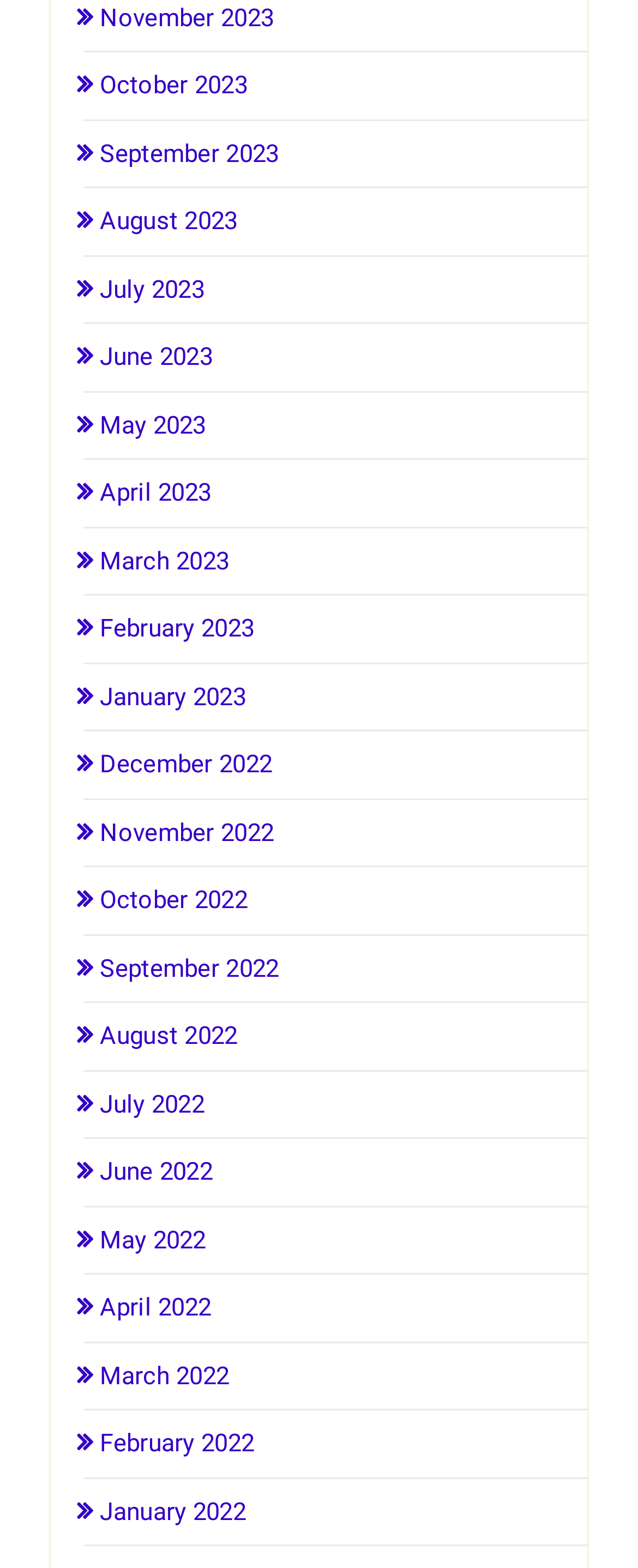Extract the bounding box coordinates for the UI element described by the text: "September 2022". The coordinates should be in the form of [left, top, right, bottom] with values between 0 and 1.

[0.131, 0.608, 0.437, 0.627]